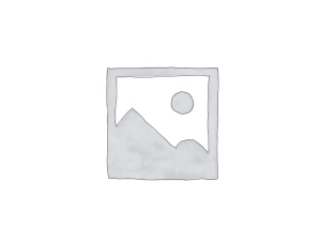What can users do with the product below the image?
Look at the image and answer with only one word or phrase.

Add to cart